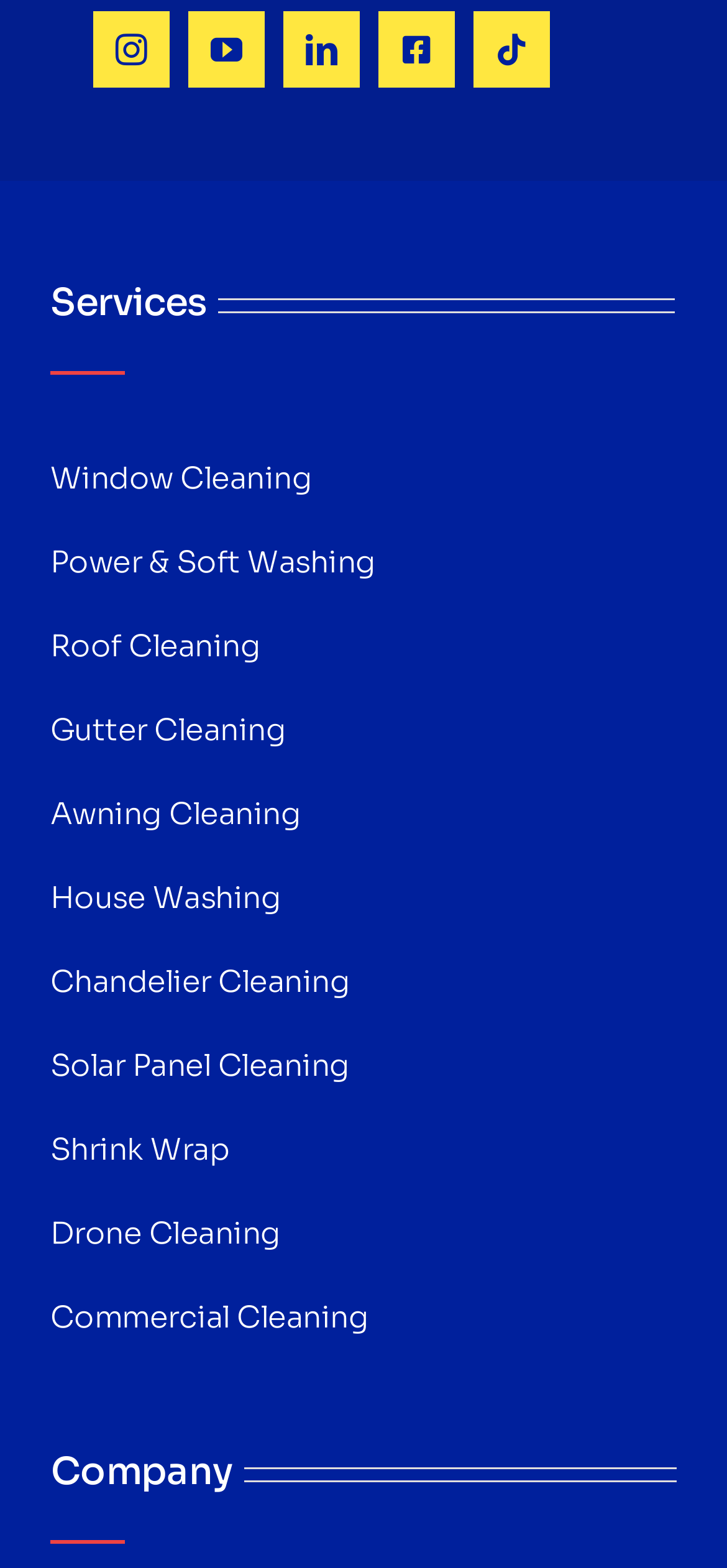Provide a one-word or brief phrase answer to the question:
What is the main category of services offered?

Cleaning